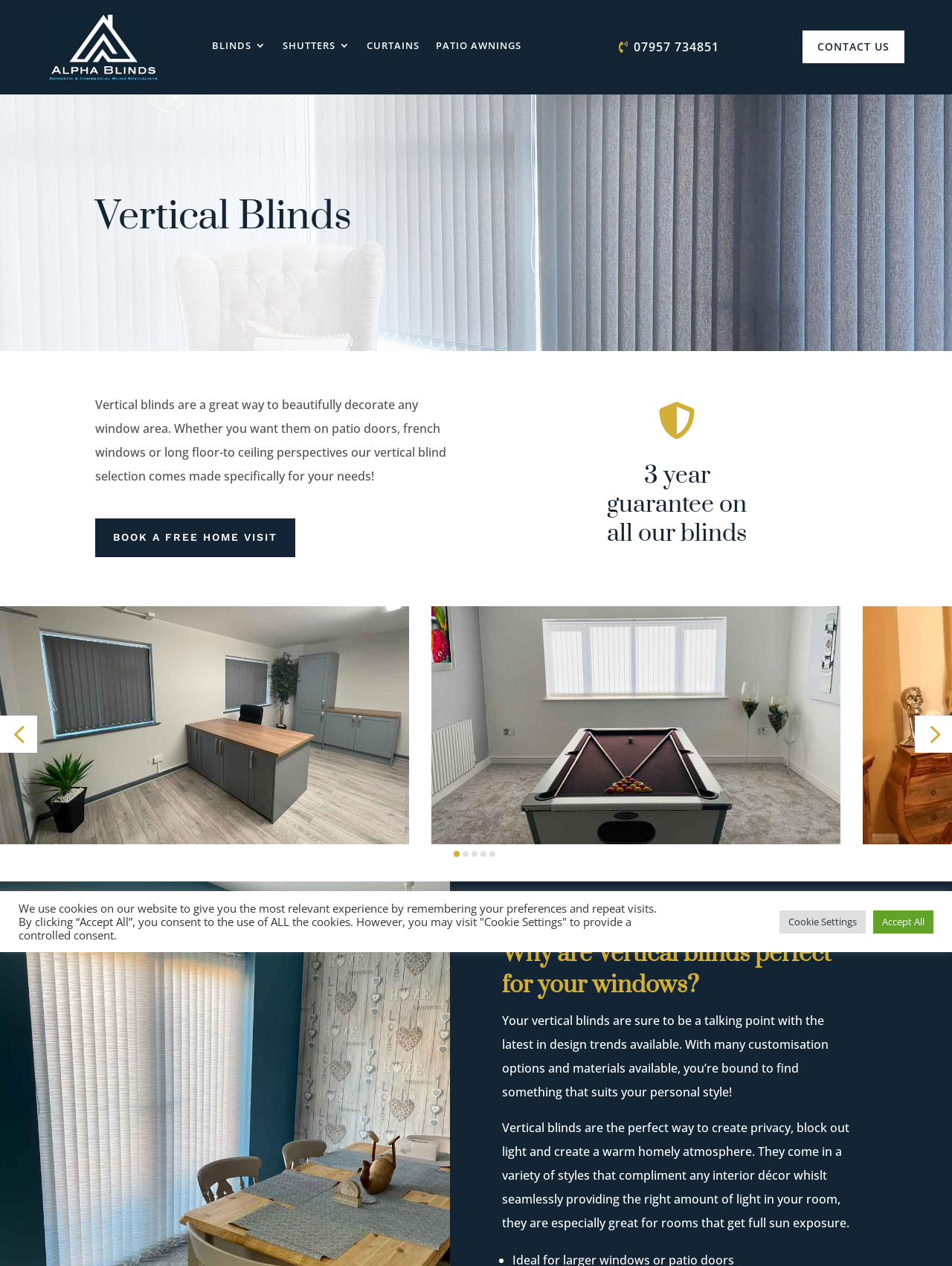Locate the UI element that matches the description DATASHEET in the webpage screenshot. Return the bounding box coordinates in the format (top-left x, top-left y, bottom-right x, bottom-right y), with values ranging from 0 to 1.

None